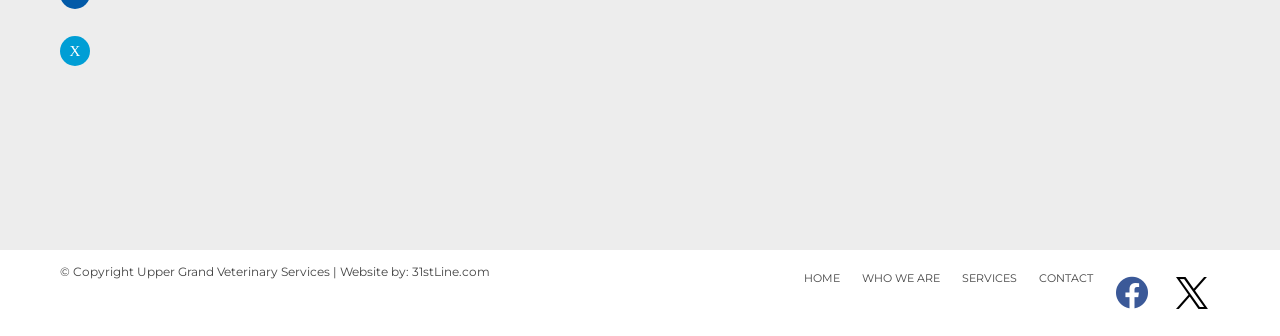How many horizontal separators are there?
Answer with a single word or phrase, using the screenshot for reference.

2